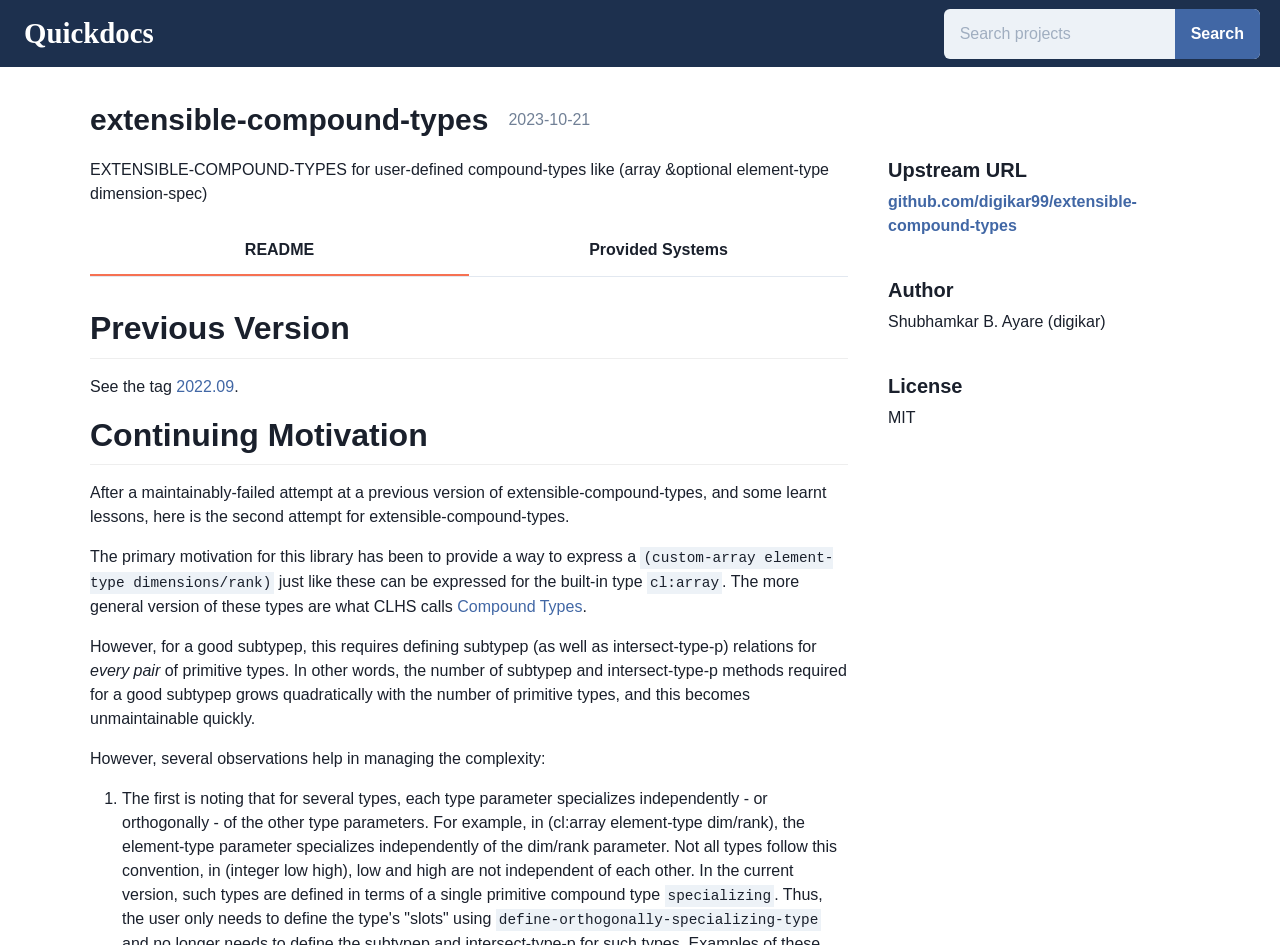Extract the bounding box coordinates for the UI element described as: "parent_node: Search placeholder="Search projects"".

[0.737, 0.009, 0.918, 0.062]